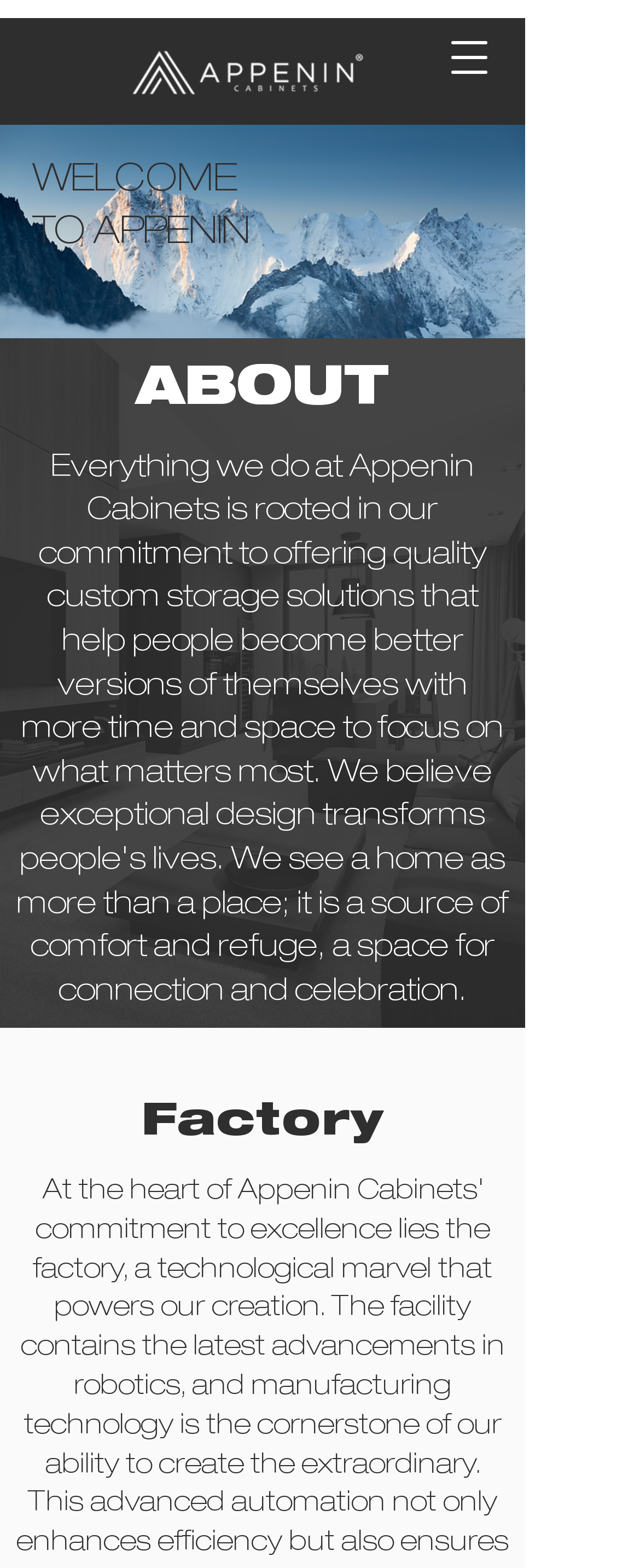What is the main heading on the webpage?
Give a one-word or short phrase answer based on the image.

ABOUT